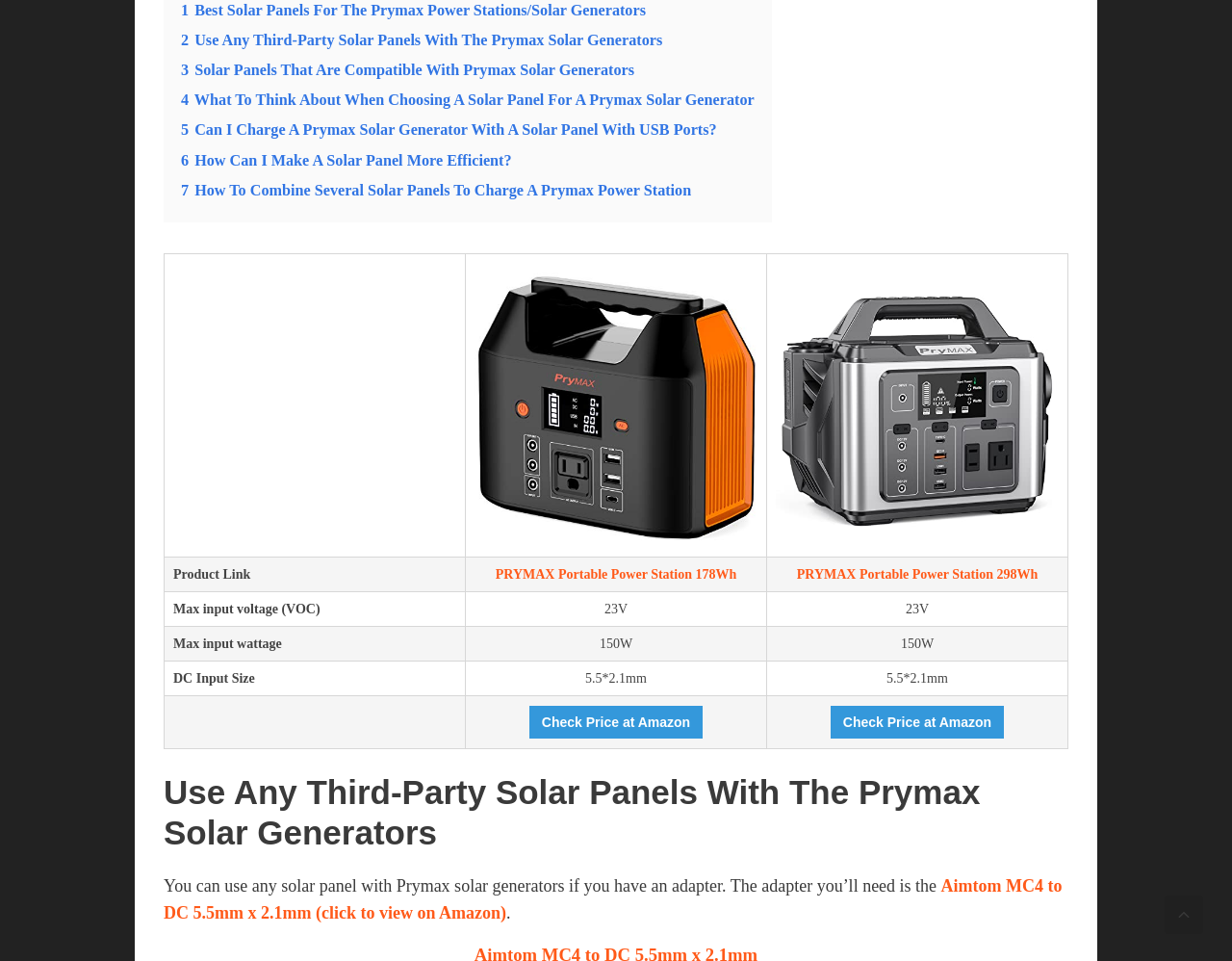From the webpage screenshot, predict the bounding box coordinates (top-left x, top-left y, bottom-right x, bottom-right y) for the UI element described here: Check Price at Amazon

[0.674, 0.734, 0.815, 0.768]